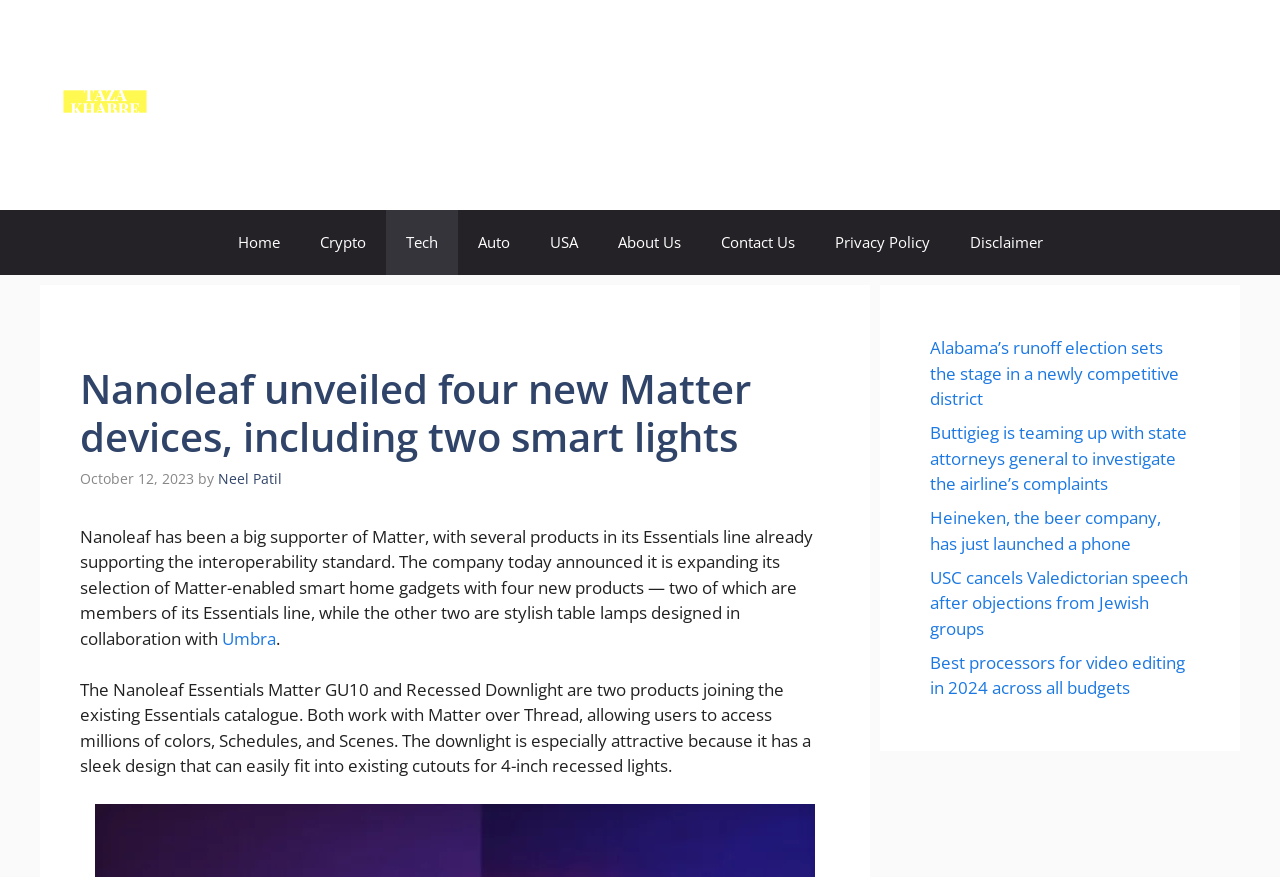What is the name of the company that collaborated with Nanoleaf on table lamps? Look at the image and give a one-word or short phrase answer.

Umbra